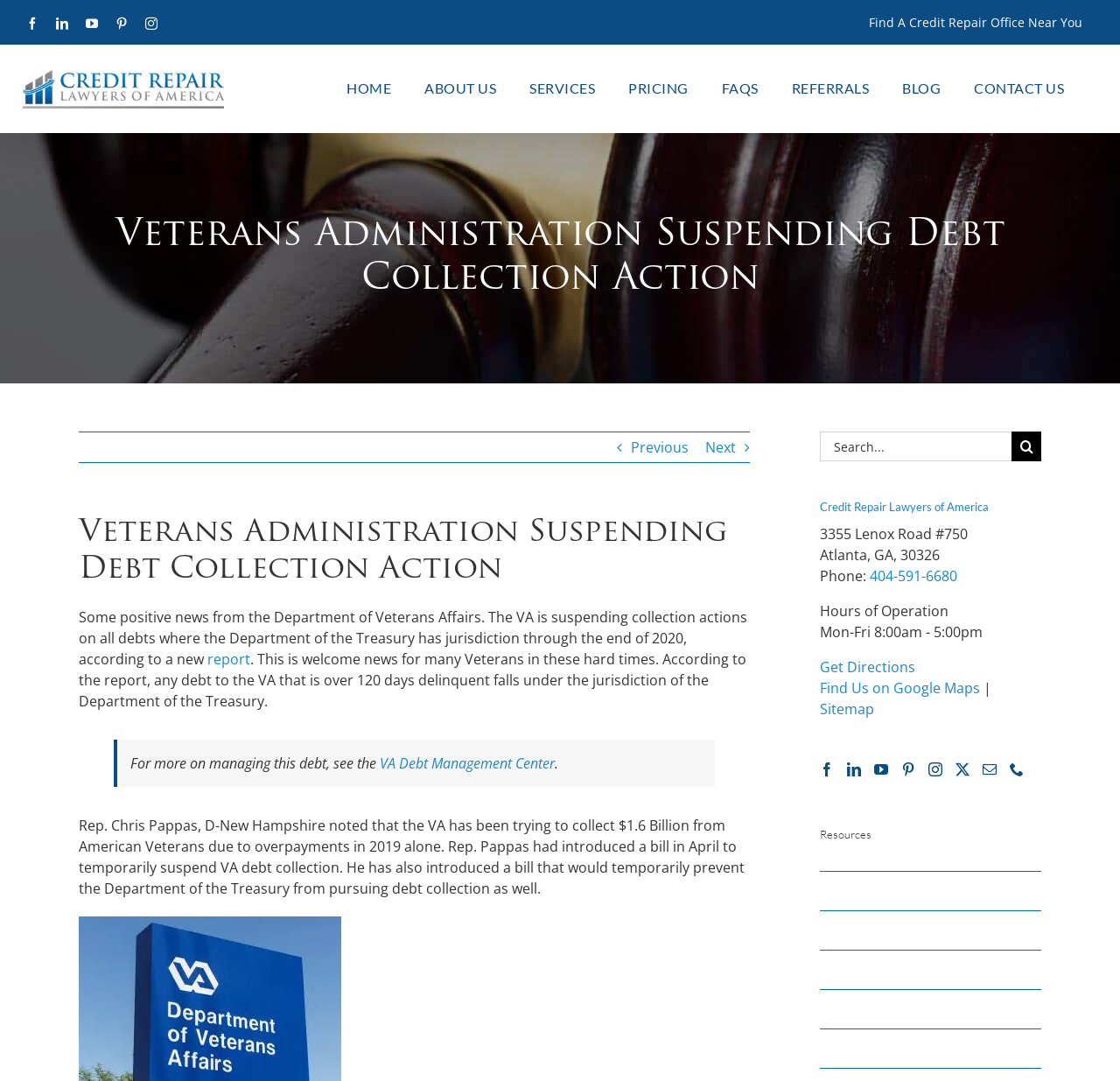What is the current debt collection status of the Veterans Administration?
Look at the image and answer the question using a single word or phrase.

Suspended